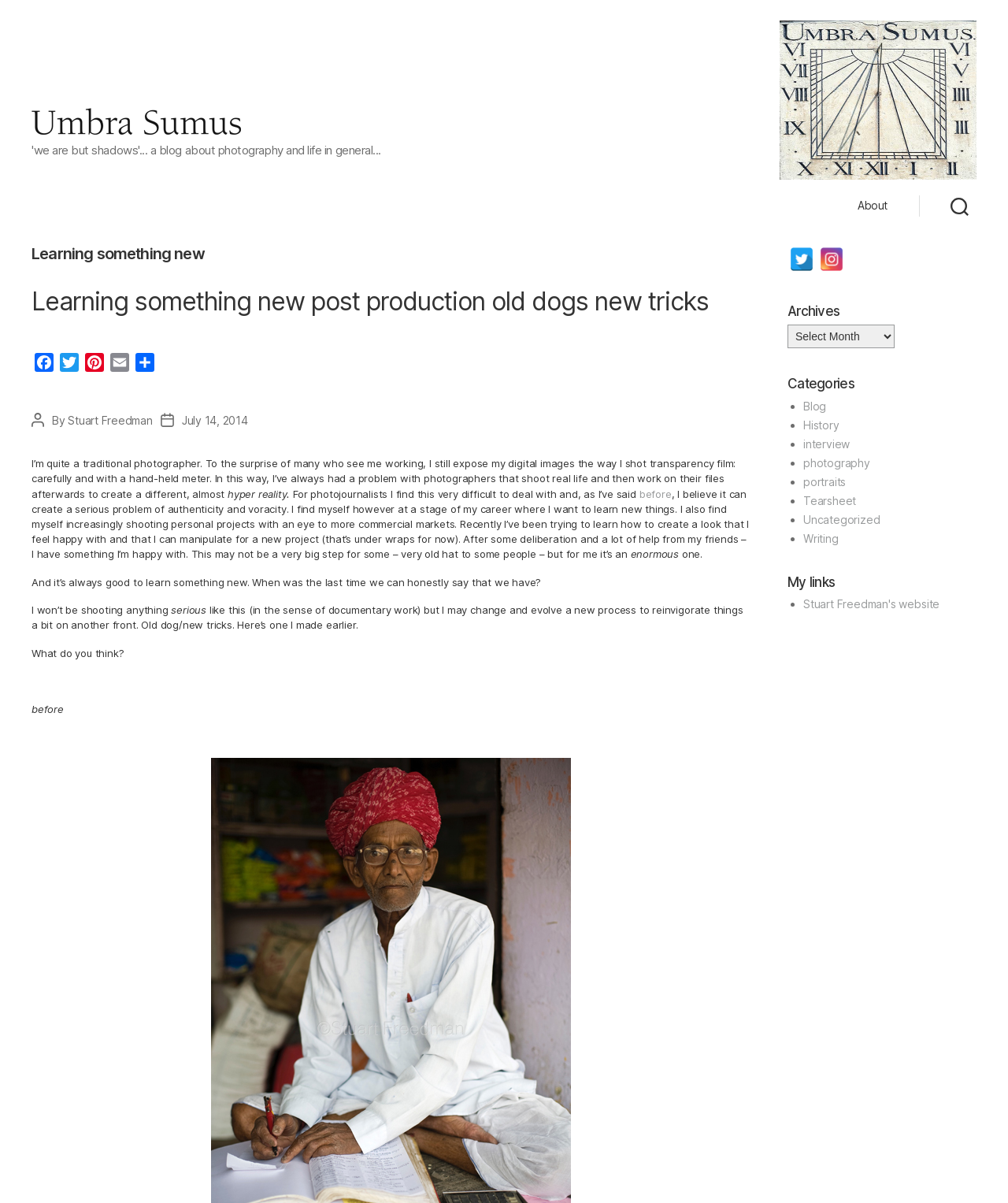Use a single word or phrase to answer this question: 
How many social media links are present in the top right corner?

3